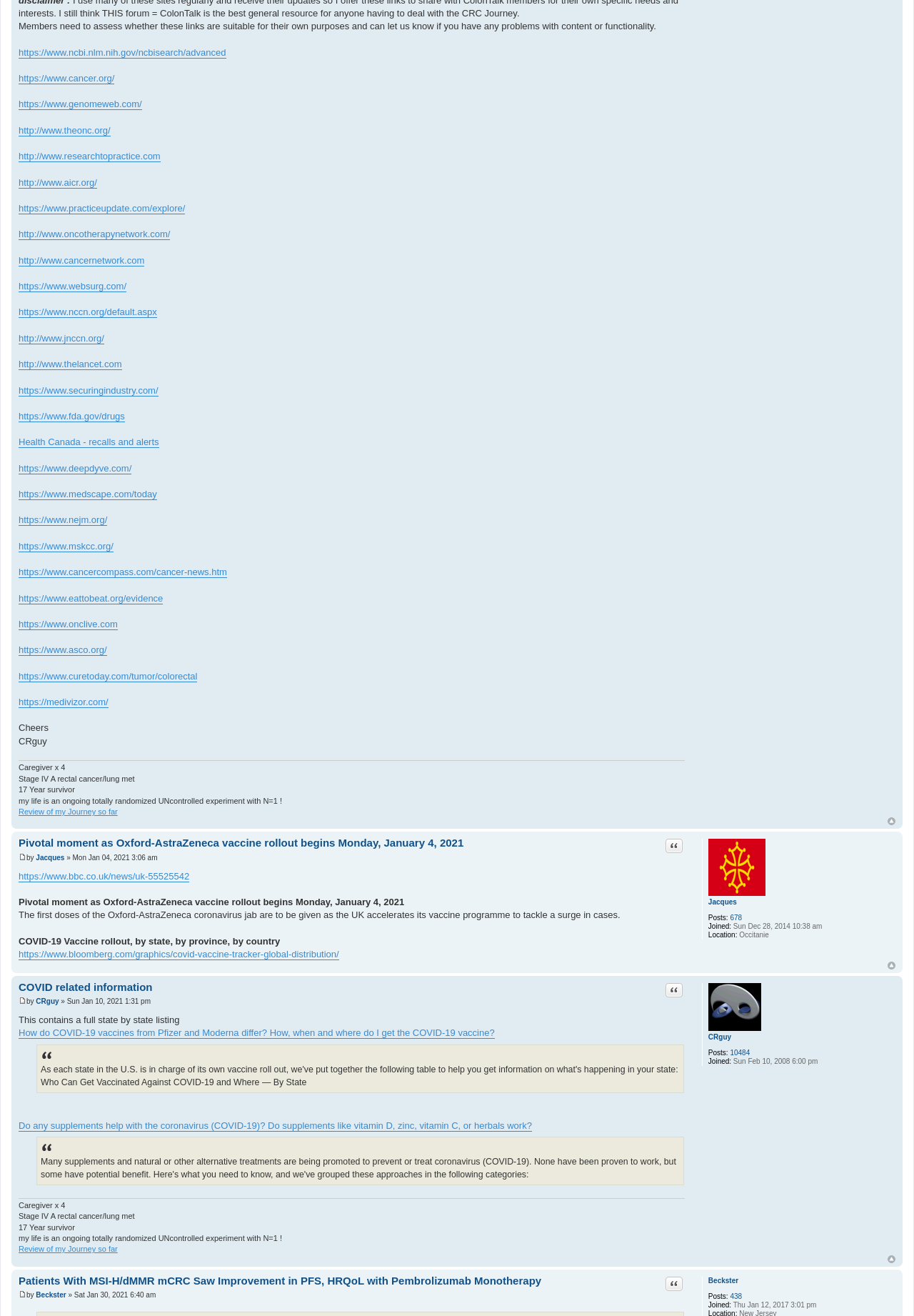Respond with a single word or phrase to the following question:
How many posts has CRguy made?

10484